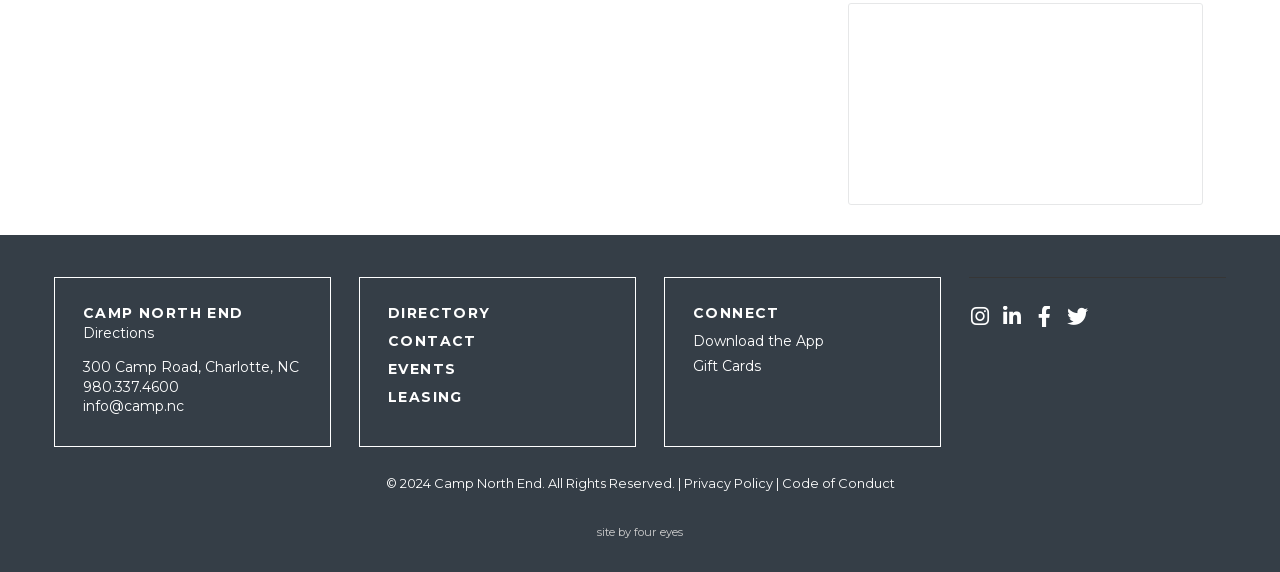What is the developer of the camp's website?
Based on the image content, provide your answer in one word or a short phrase.

four eyes